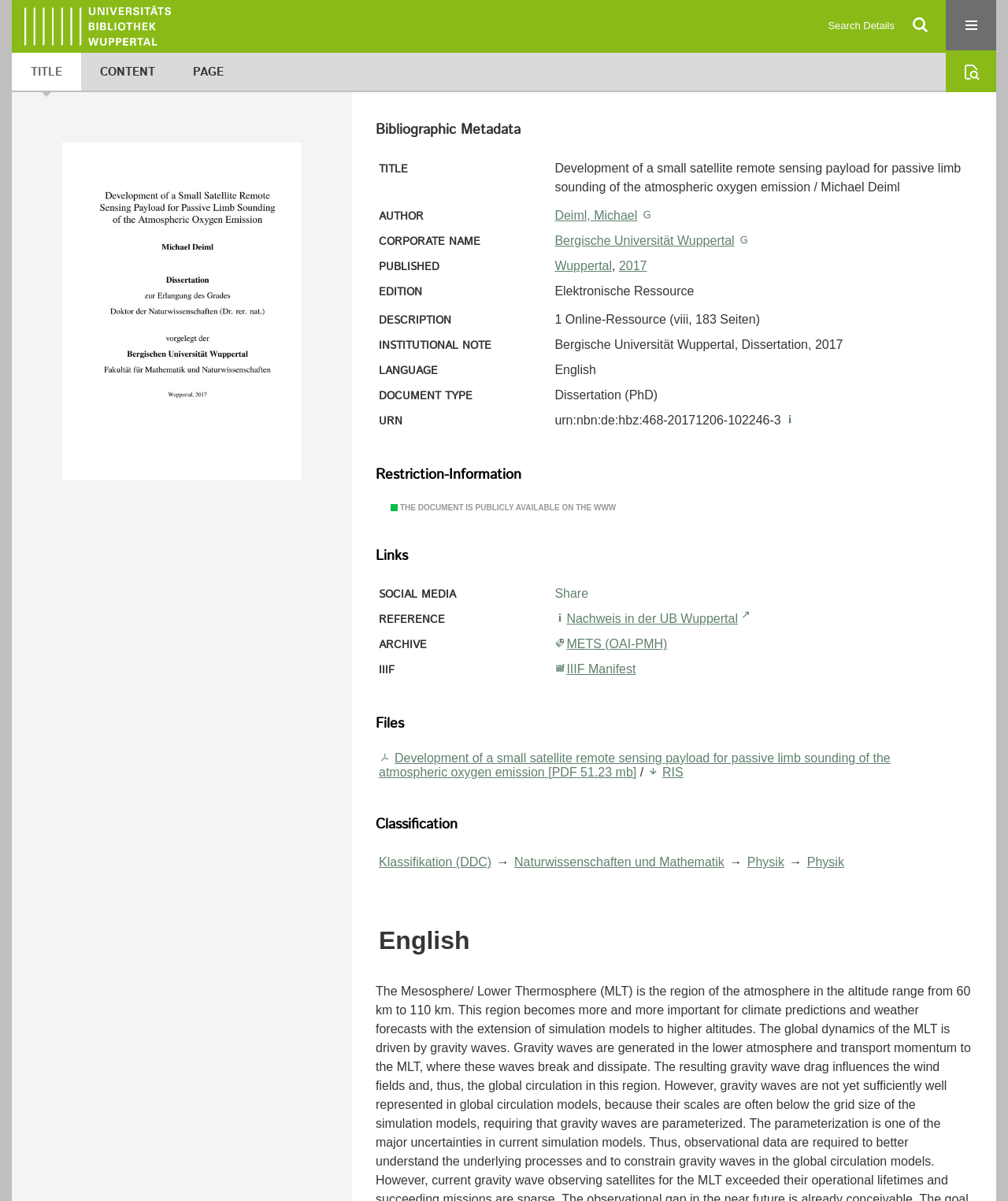Please specify the bounding box coordinates of the region to click in order to perform the following instruction: "Share".

[0.55, 0.488, 0.584, 0.499]